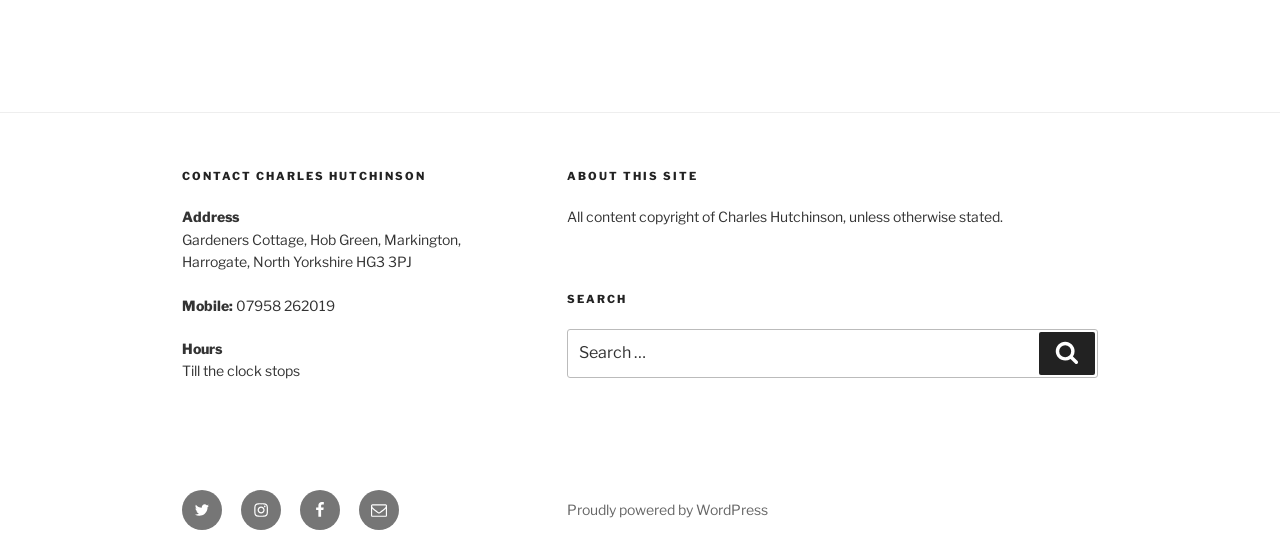For the given element description Proudly powered by WordPress, determine the bounding box coordinates of the UI element. The coordinates should follow the format (top-left x, top-left y, bottom-right x, bottom-right y) and be within the range of 0 to 1.

[0.443, 0.897, 0.6, 0.927]